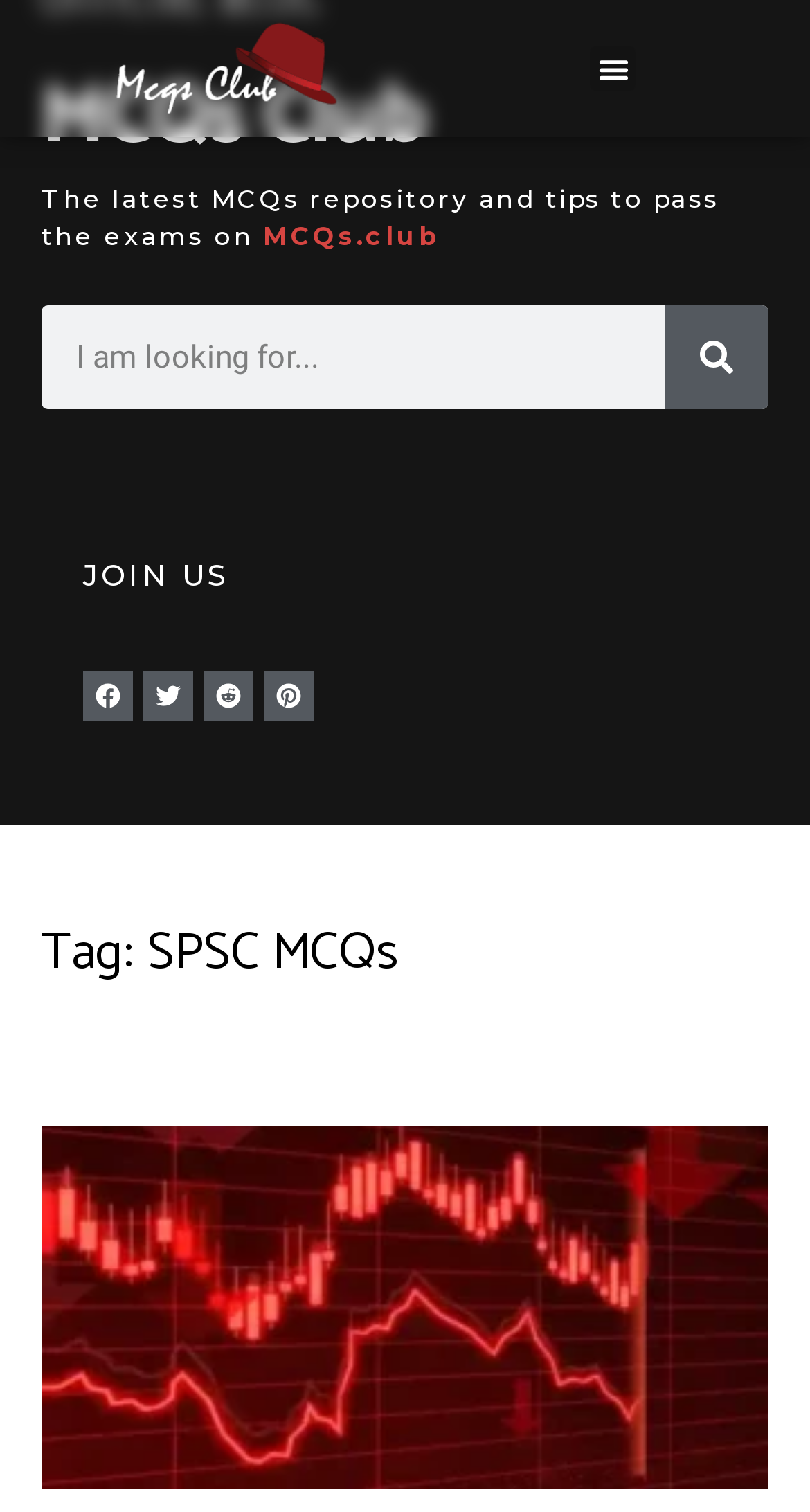What is the logo of MCQs Club?
Please give a detailed and elaborate answer to the question.

The logo of MCQs Club is located at the top left corner of the webpage, with a bounding box coordinate of [0.141, 0.014, 0.418, 0.078]. It is an image element with the text 'MCQs Club Logo'.